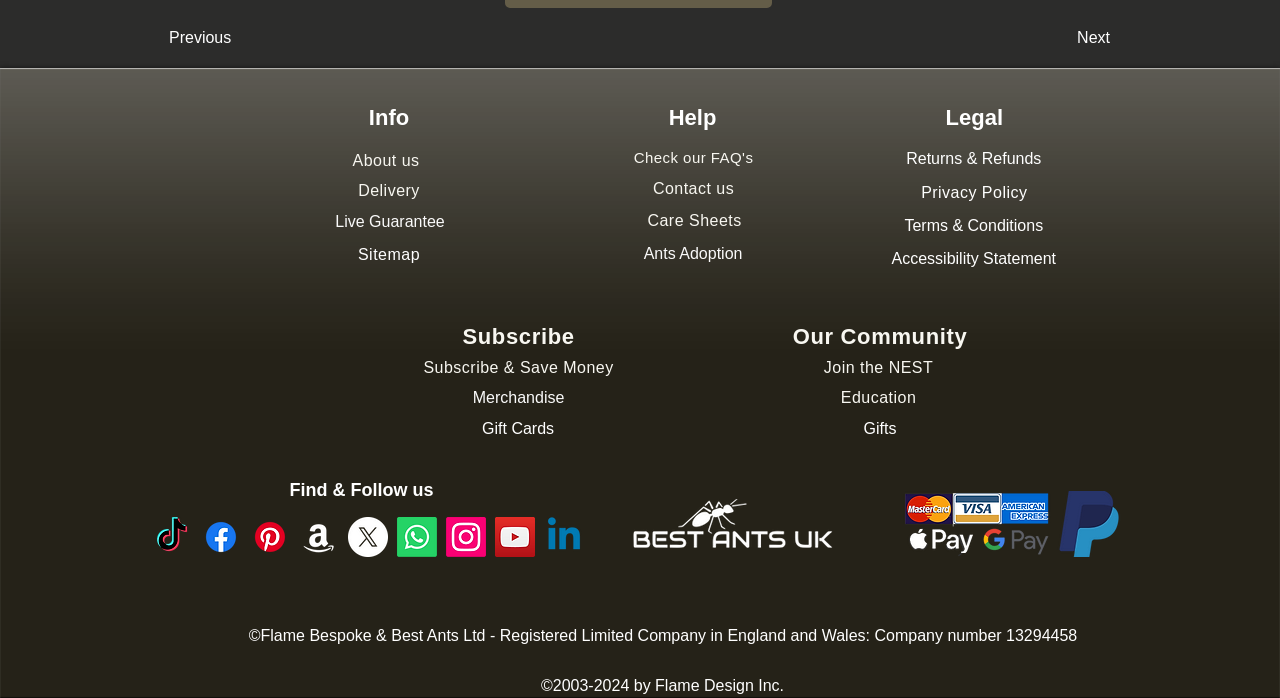Give a concise answer using one word or a phrase to the following question:
What is the purpose of the 'Subscribe' button?

To subscribe and save money